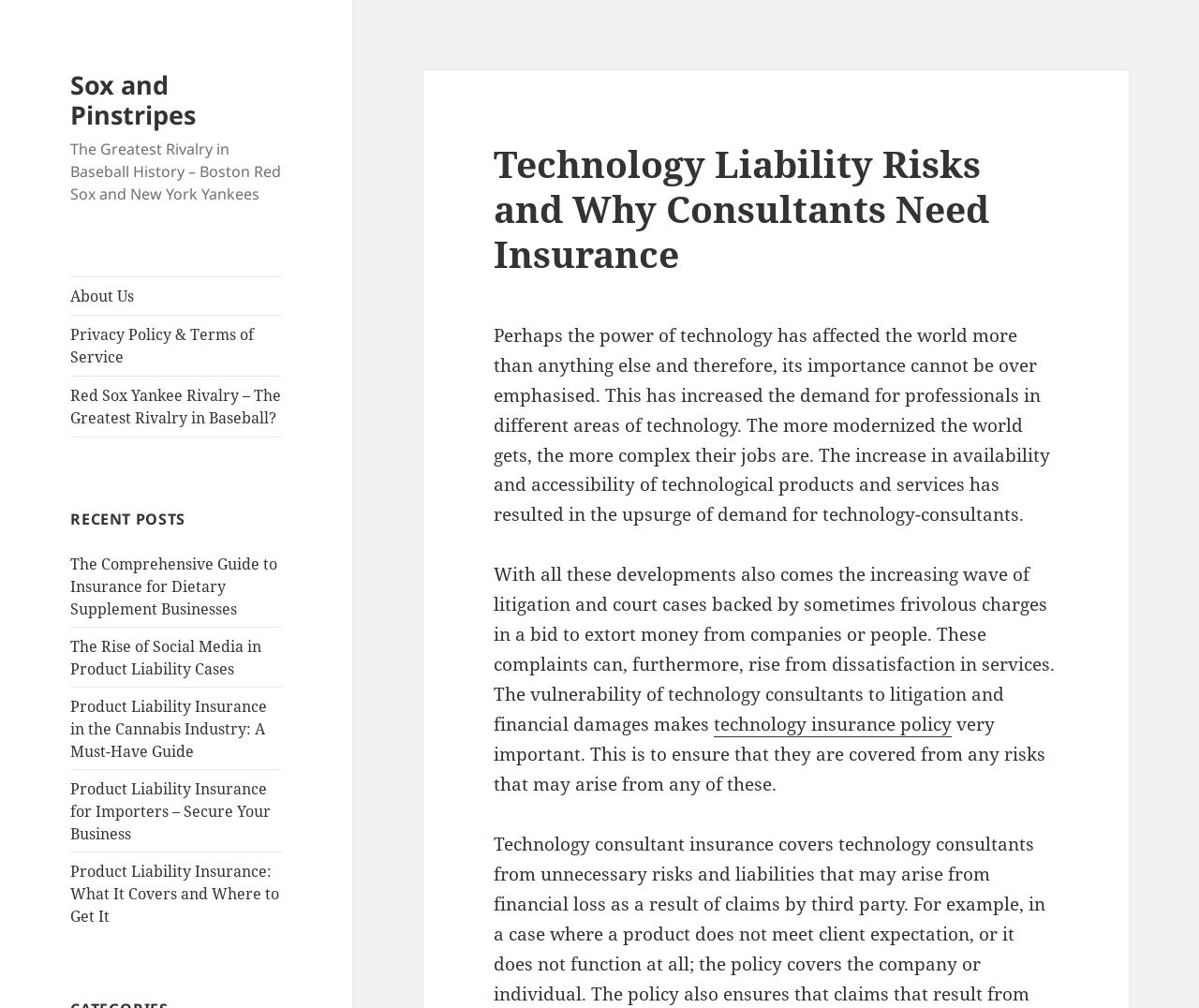What is the relationship between technology and litigation?
Utilize the image to construct a detailed and well-explained answer.

The question asks about the relationship between technology and litigation mentioned on the webpage. By analyzing the StaticText elements, I found that the increase in technology has resulted in an increase in litigation and court cases, as stated in the text 'With all these developments also comes the increasing wave of litigation and court cases backed by sometimes frivolous charges in a bid to extort money from companies or people.'